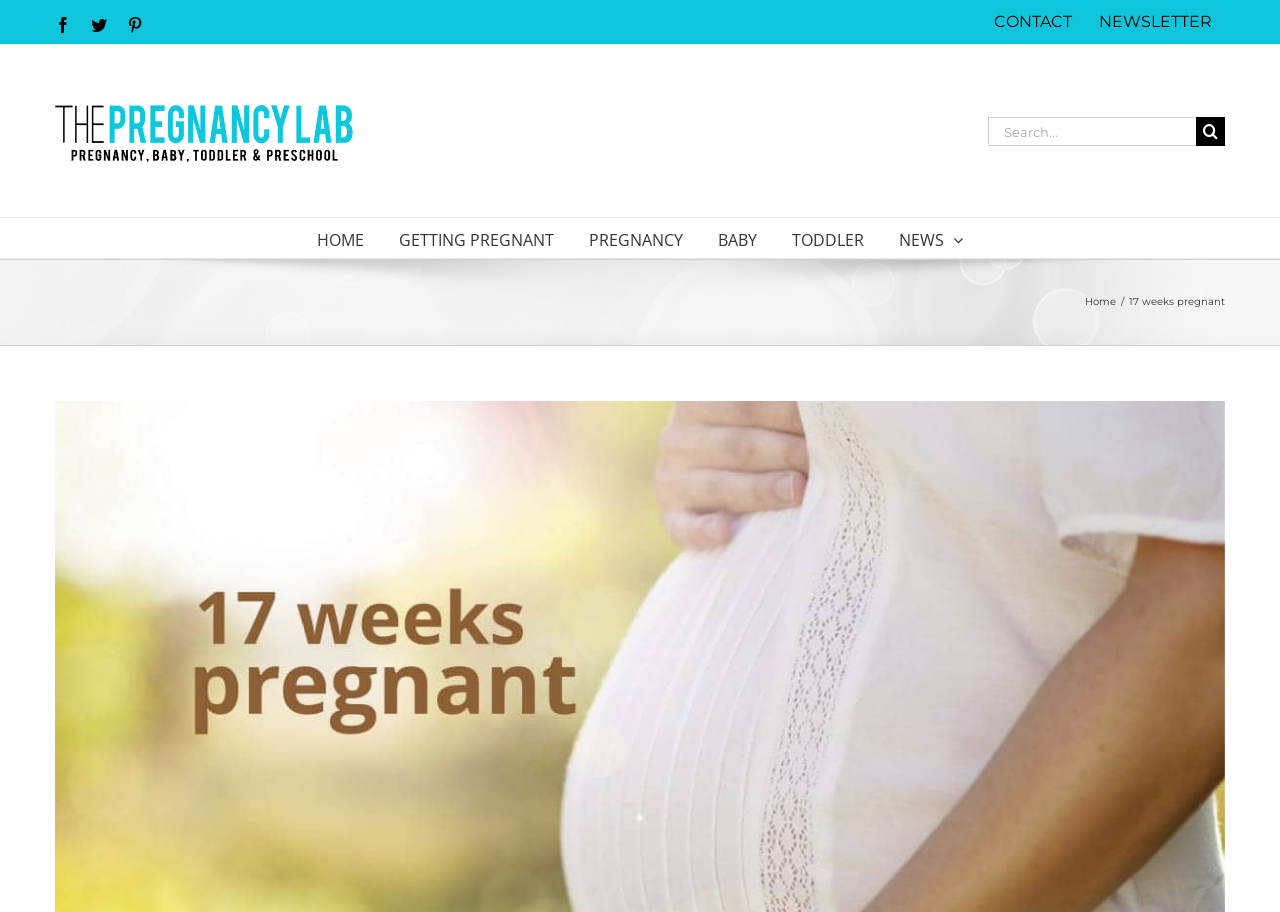Carefully examine the image and provide an in-depth answer to the question: What is the secondary menu?

The secondary menu is located at the top right corner of the webpage, and it consists of two links: 'CONTACT' and 'NEWSLETTER'. These links are likely to be secondary navigation options for users to access specific pages or features of the website.